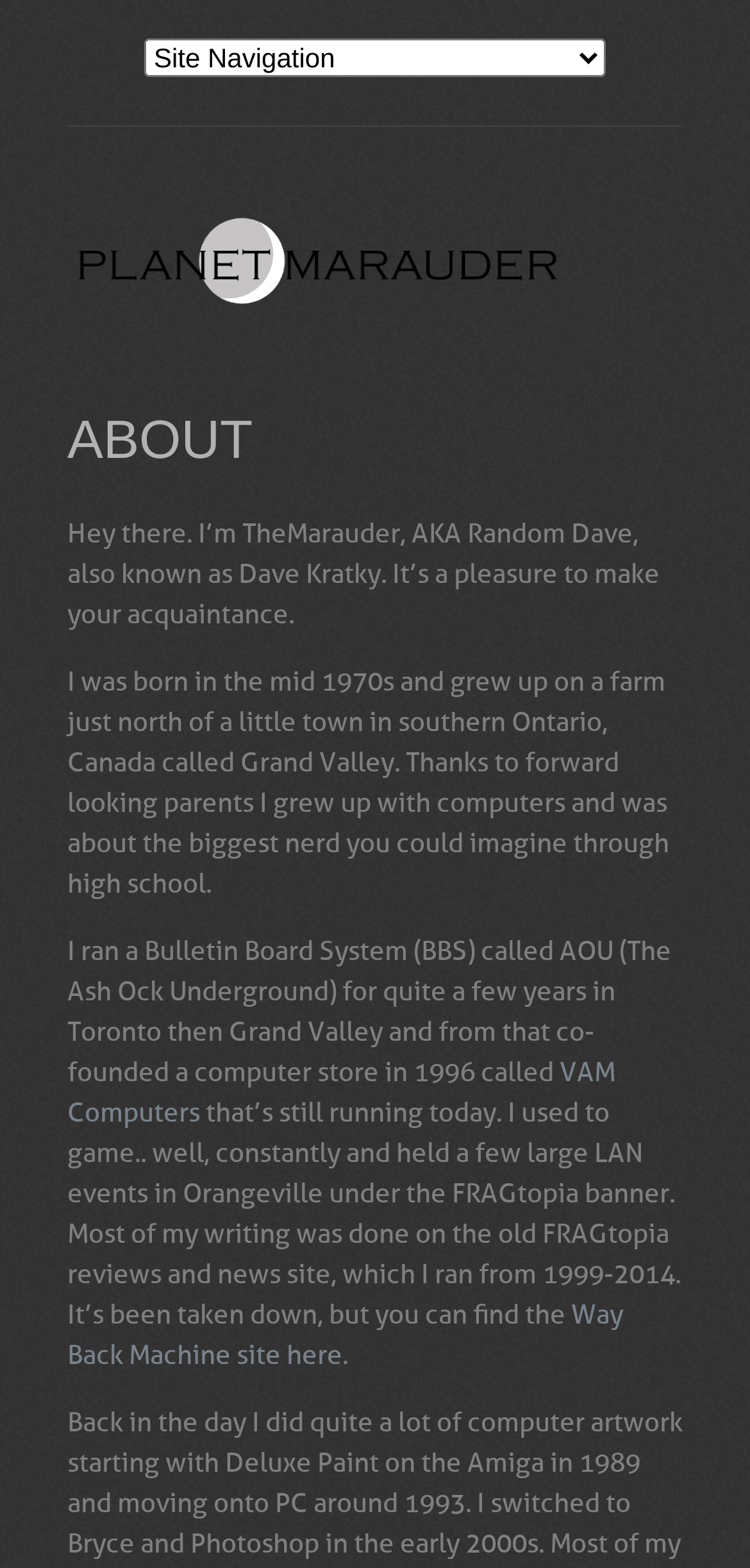What is the name of the person who wrote this?
Answer the question based on the image using a single word or a brief phrase.

TheMarauder